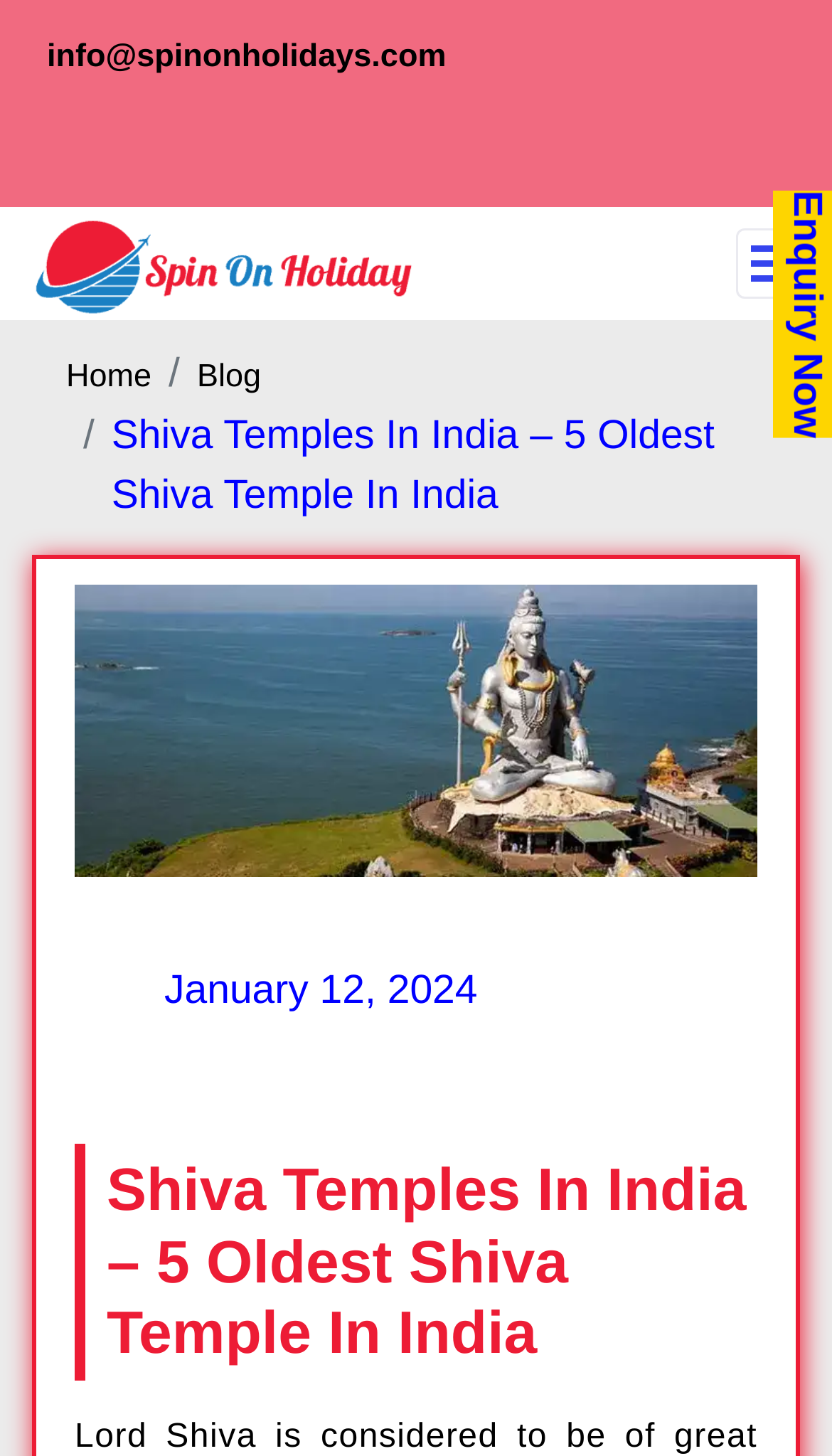What is the button text at the bottom right?
Using the image as a reference, give a one-word or short phrase answer.

Enquiry Now